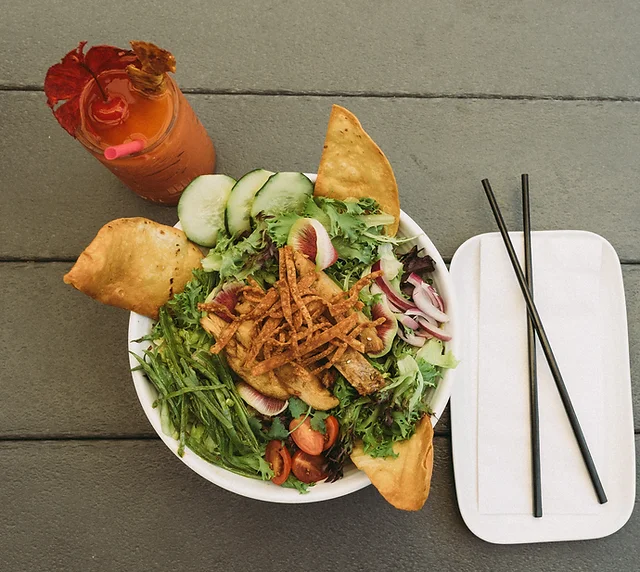Using the information in the image, give a comprehensive answer to the question: 
What is the material of the surface below the meal?

The caption describes the surface below the meal as 'rustic wooden', which suggests that it is made of wood and has a natural, unfinished appearance.